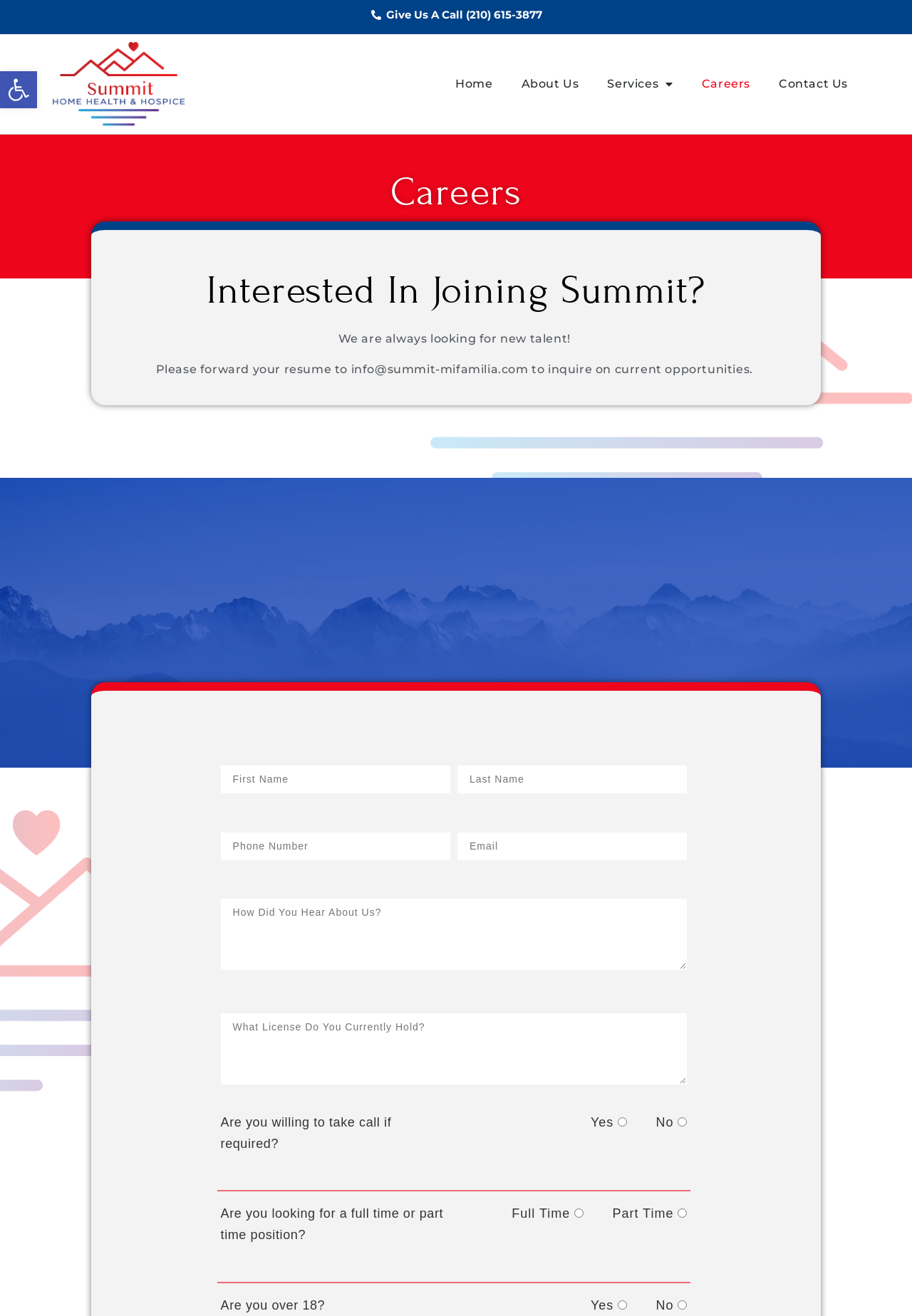Please specify the bounding box coordinates for the clickable region that will help you carry out the instruction: "Click the 'Home' link".

[0.484, 0.026, 0.556, 0.102]